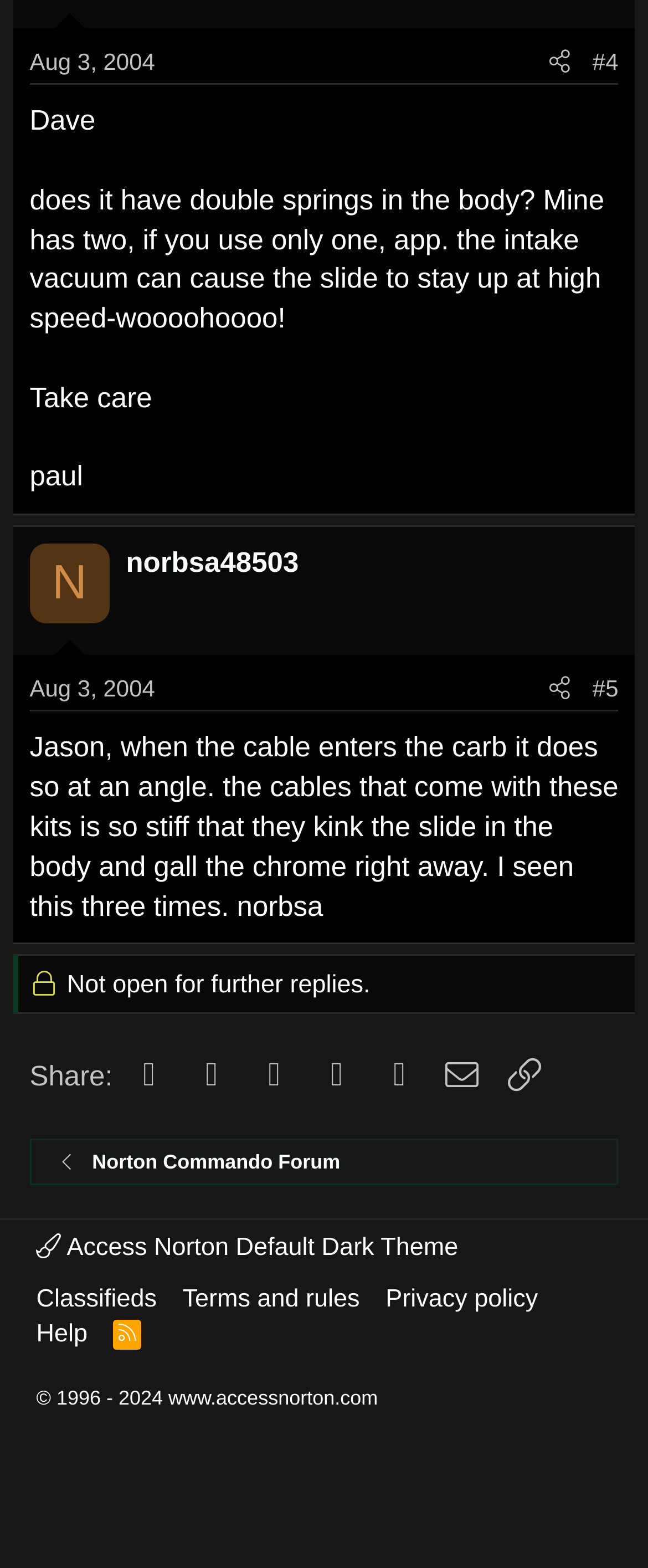Locate the bounding box coordinates of the element I should click to achieve the following instruction: "Share this post".

[0.83, 0.026, 0.896, 0.053]